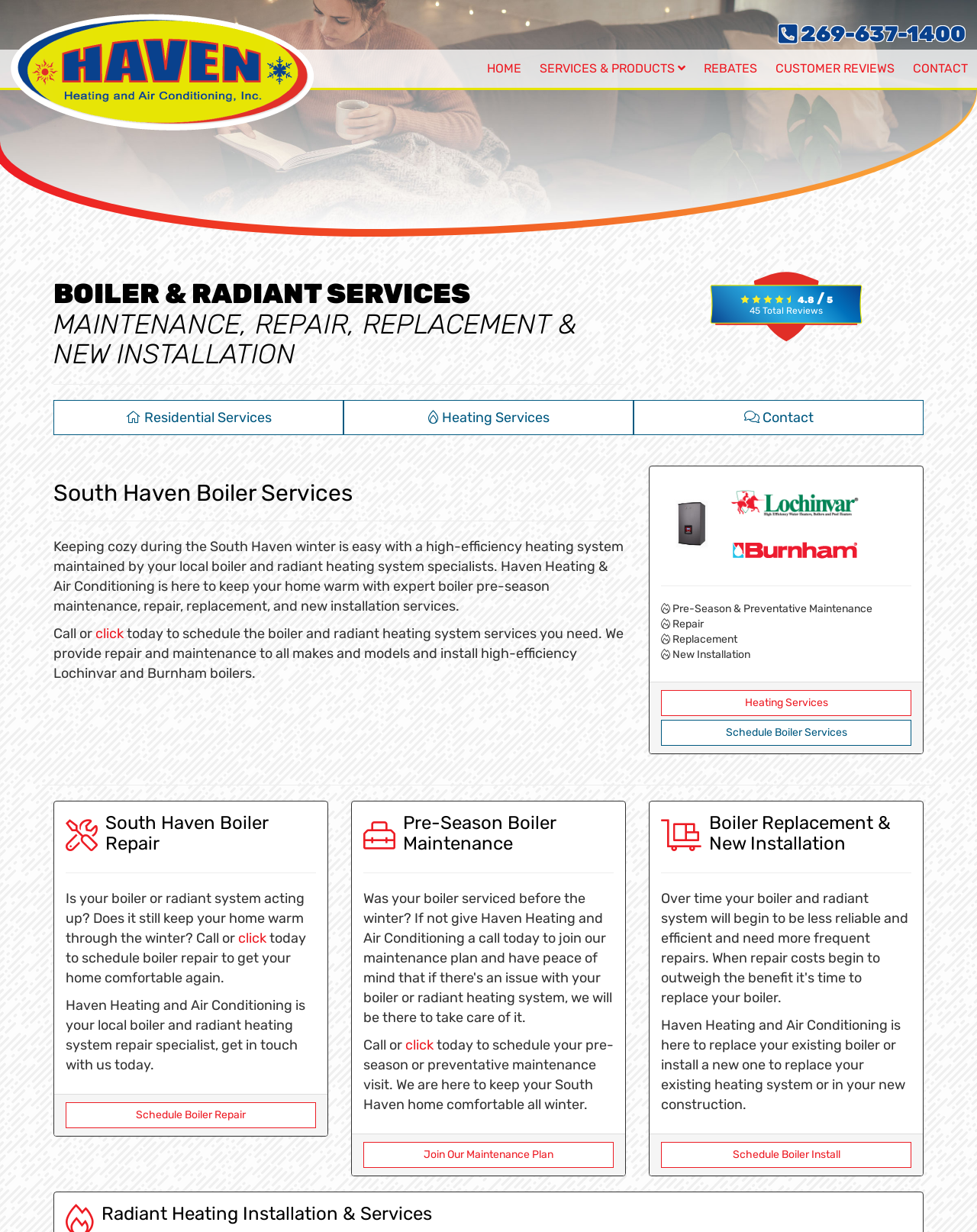Find the bounding box of the element with the following description: "Schedule Boiler Services". The coordinates must be four float numbers between 0 and 1, formatted as [left, top, right, bottom].

[0.677, 0.584, 0.933, 0.605]